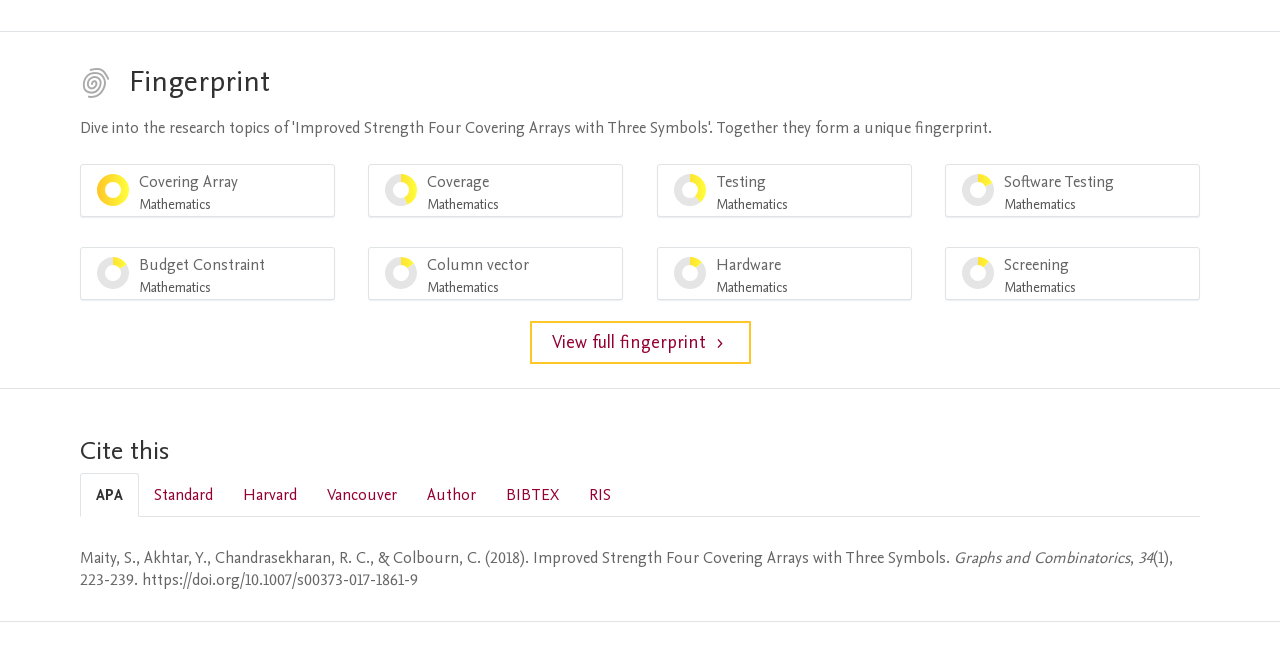Identify the bounding box coordinates necessary to click and complete the given instruction: "Click on 'Coverage Mathematics 43%' menu item".

[0.288, 0.251, 0.487, 0.332]